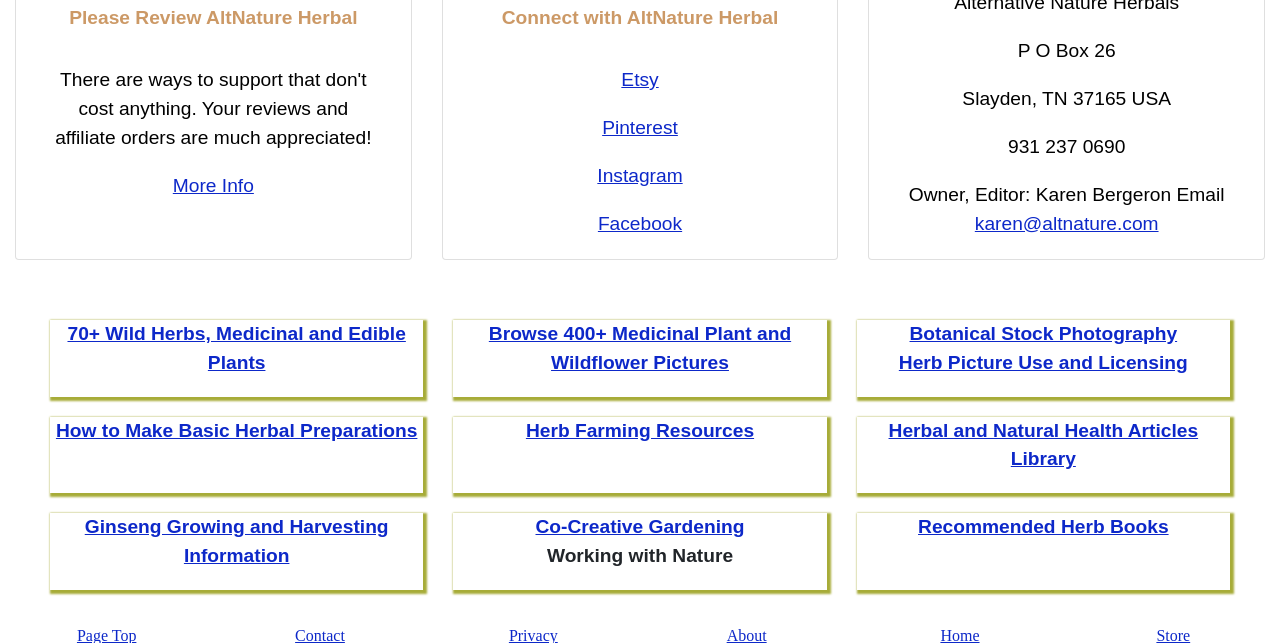Please determine the bounding box of the UI element that matches this description: Recommended Herb Books. The coordinates should be given as (top-left x, top-left y, bottom-right x, bottom-right y), with all values between 0 and 1.

[0.717, 0.803, 0.913, 0.836]